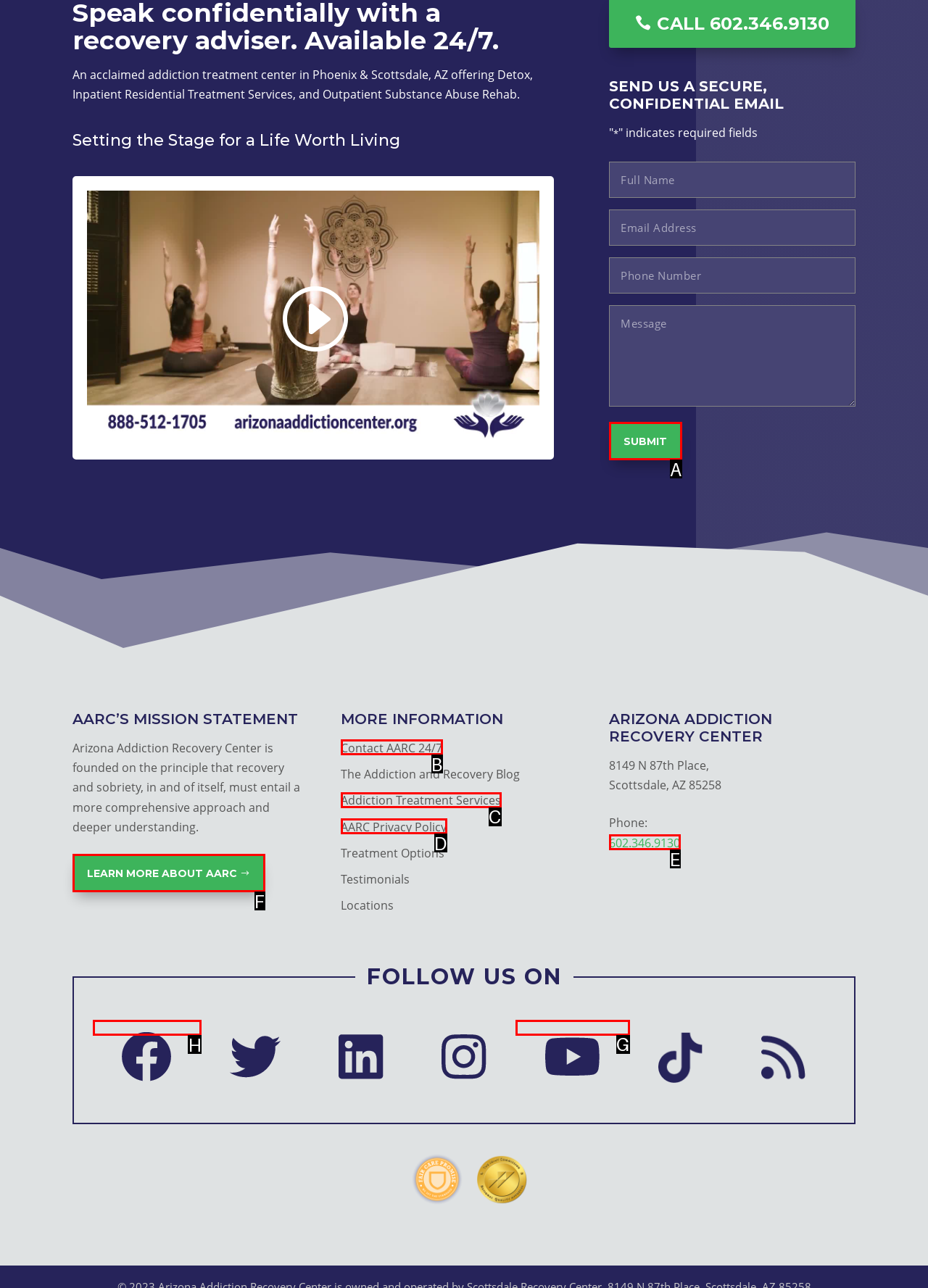Determine which UI element you should click to perform the task: Click the 'facebook' link
Provide the letter of the correct option from the given choices directly.

H